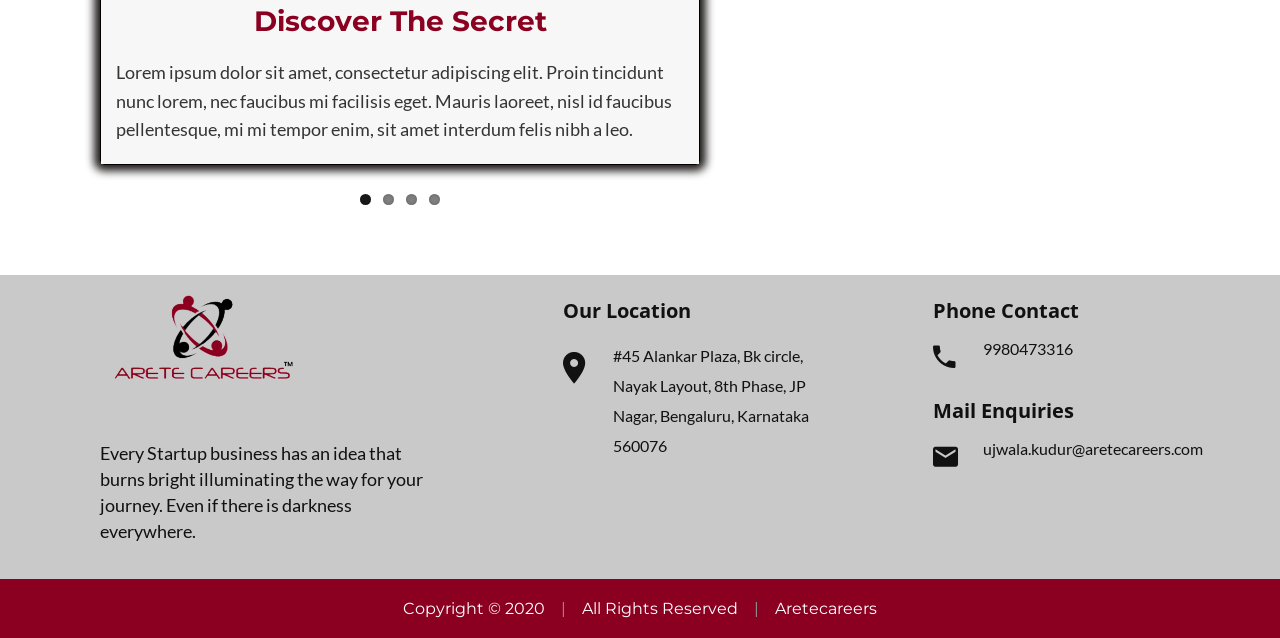Extract the bounding box coordinates of the UI element described by: "Discover The Secret". The coordinates should include four float numbers ranging from 0 to 1, e.g., [left, top, right, bottom].

[0.198, 0.006, 0.427, 0.059]